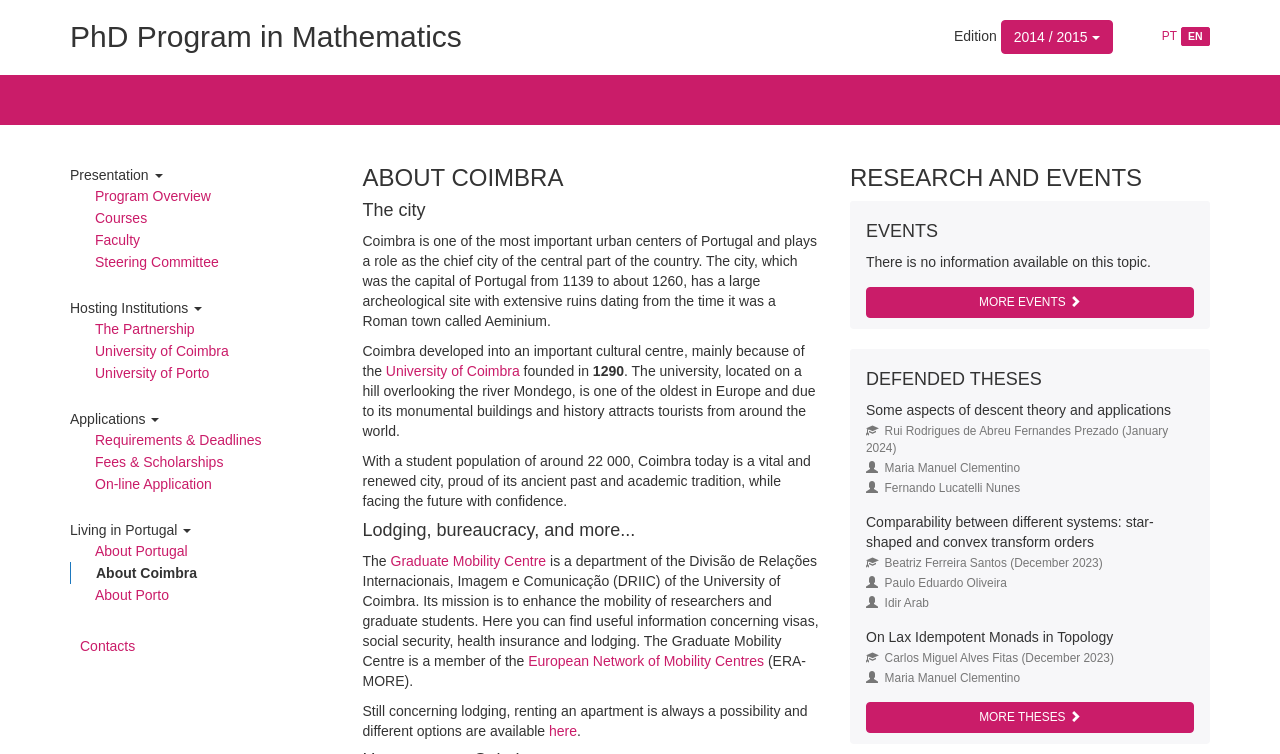Please specify the bounding box coordinates for the clickable region that will help you carry out the instruction: "Select the '2014 / 2015' edition".

[0.782, 0.027, 0.869, 0.072]